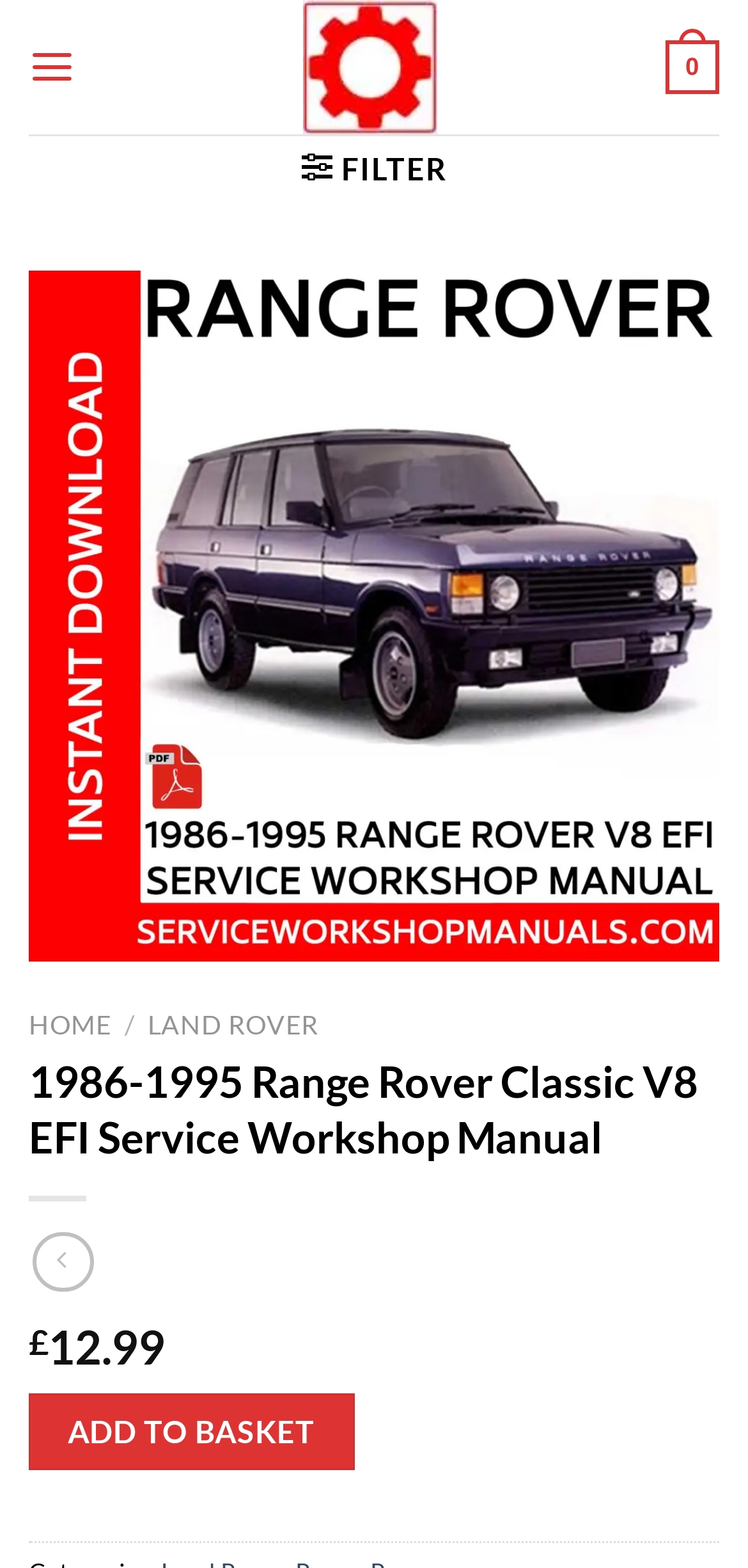Could you find the bounding box coordinates of the clickable area to complete this instruction: "Click on the 'Service Workshop Manuals' link"?

[0.139, 0.0, 0.851, 0.086]